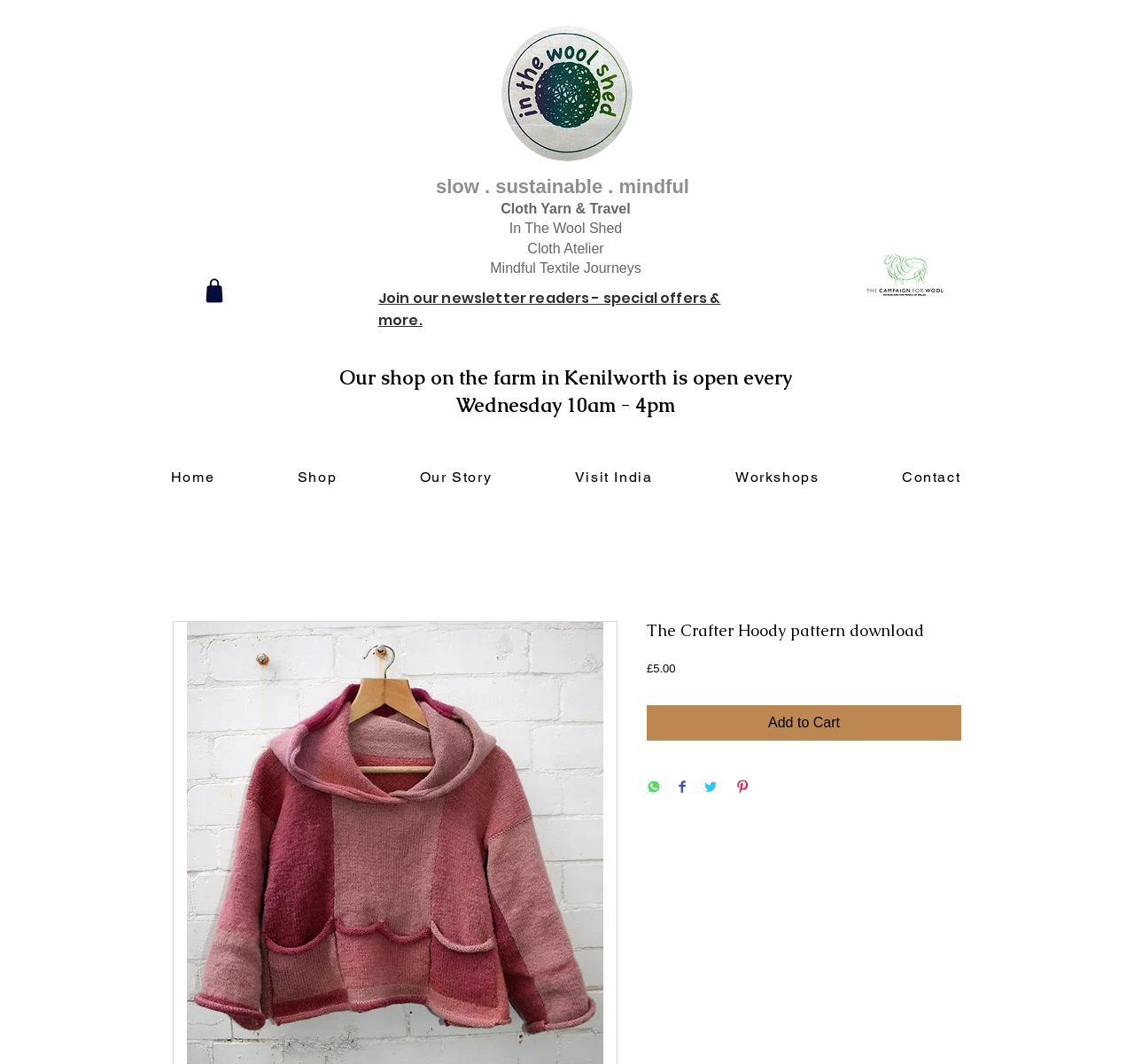Please give a succinct answer to the question in one word or phrase:
What is the price of the Crafter Hoody pattern?

£5.00